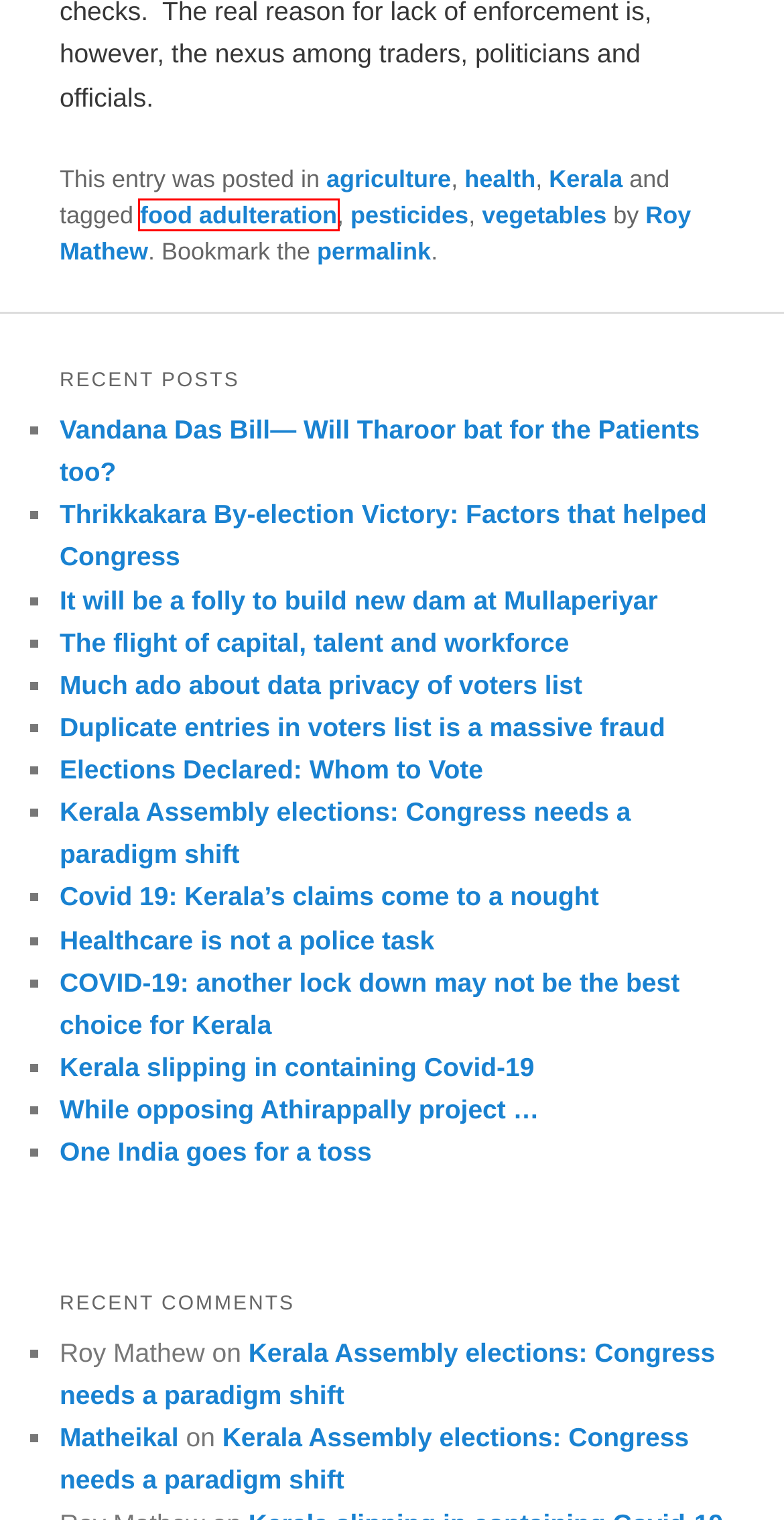Assess the screenshot of a webpage with a red bounding box and determine which webpage description most accurately matches the new page after clicking the element within the red box. Here are the options:
A. Vandana Das Bill— Will Tharoor bat for the Patients too? | Expert Eyes
B. Covid 19: Kerala’s claims come to a nought | Expert Eyes
C. One India goes for a toss | Expert Eyes
D. Kerala Assembly elections: Congress needs a paradigm shift | Expert Eyes
E. Much ado about data privacy of voters list | Expert Eyes
F. pesticides | Expert Eyes
G. food adulteration | Expert Eyes
H. vegetables | Expert Eyes

G